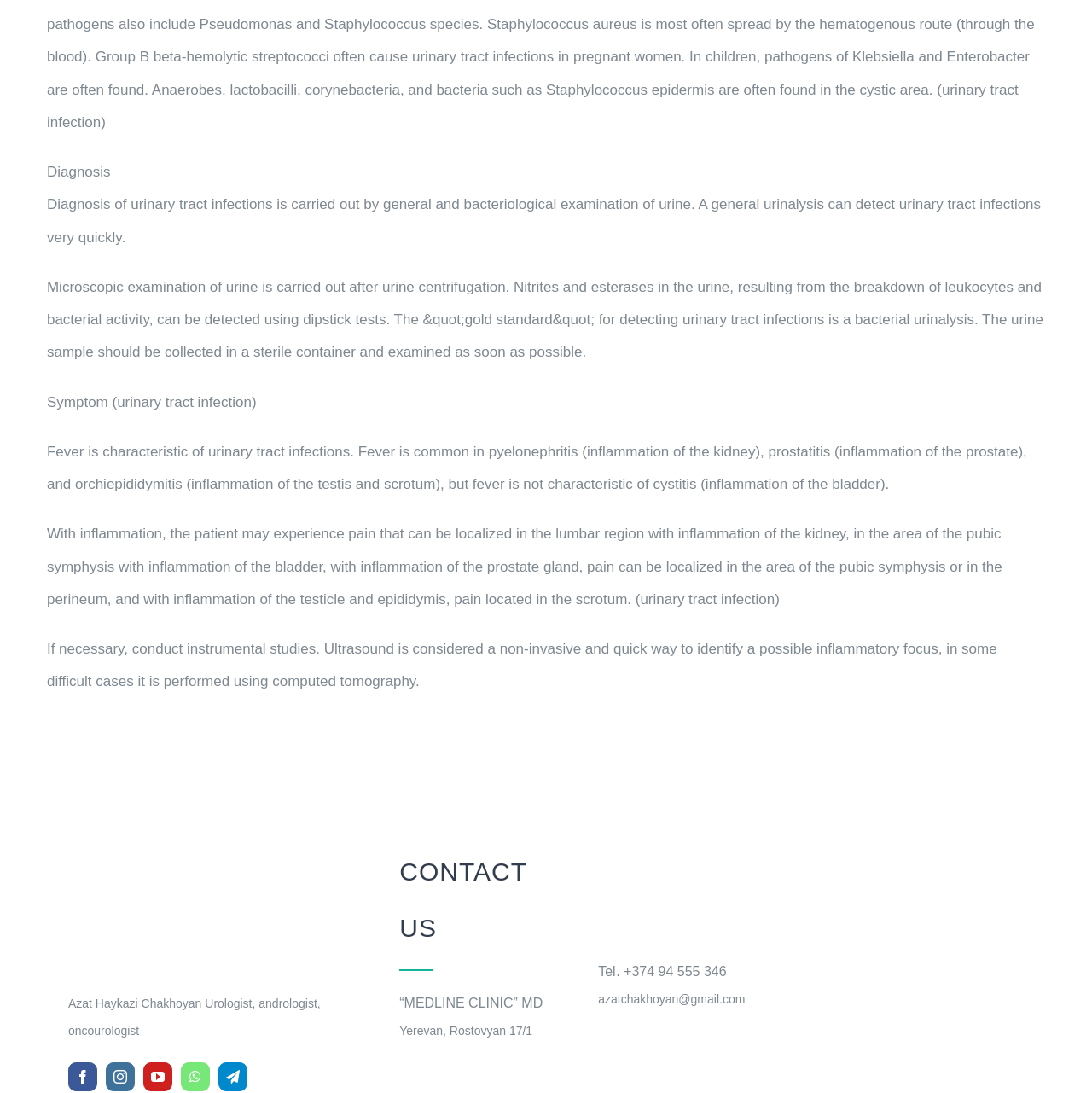What is the purpose of instrumental studies in urinary tract infections?
Refer to the image and provide a concise answer in one word or phrase.

To identify inflammatory focus